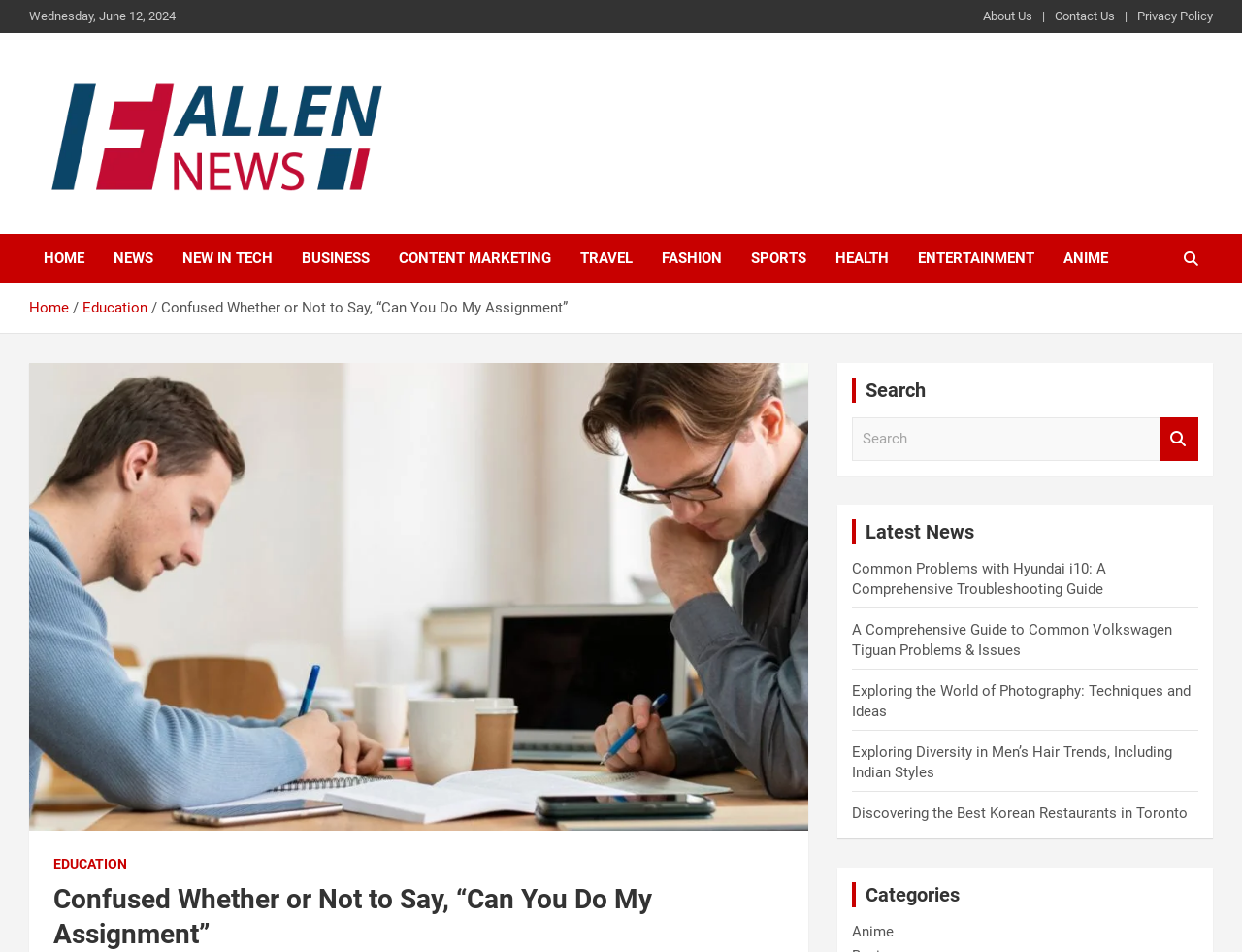What is the date displayed at the top of the webpage?
Using the information presented in the image, please offer a detailed response to the question.

The date is displayed at the top of the webpage, which can be found in the StaticText element with the text 'Wednesday, June 12, 2024' and bounding box coordinates [0.023, 0.009, 0.141, 0.024].